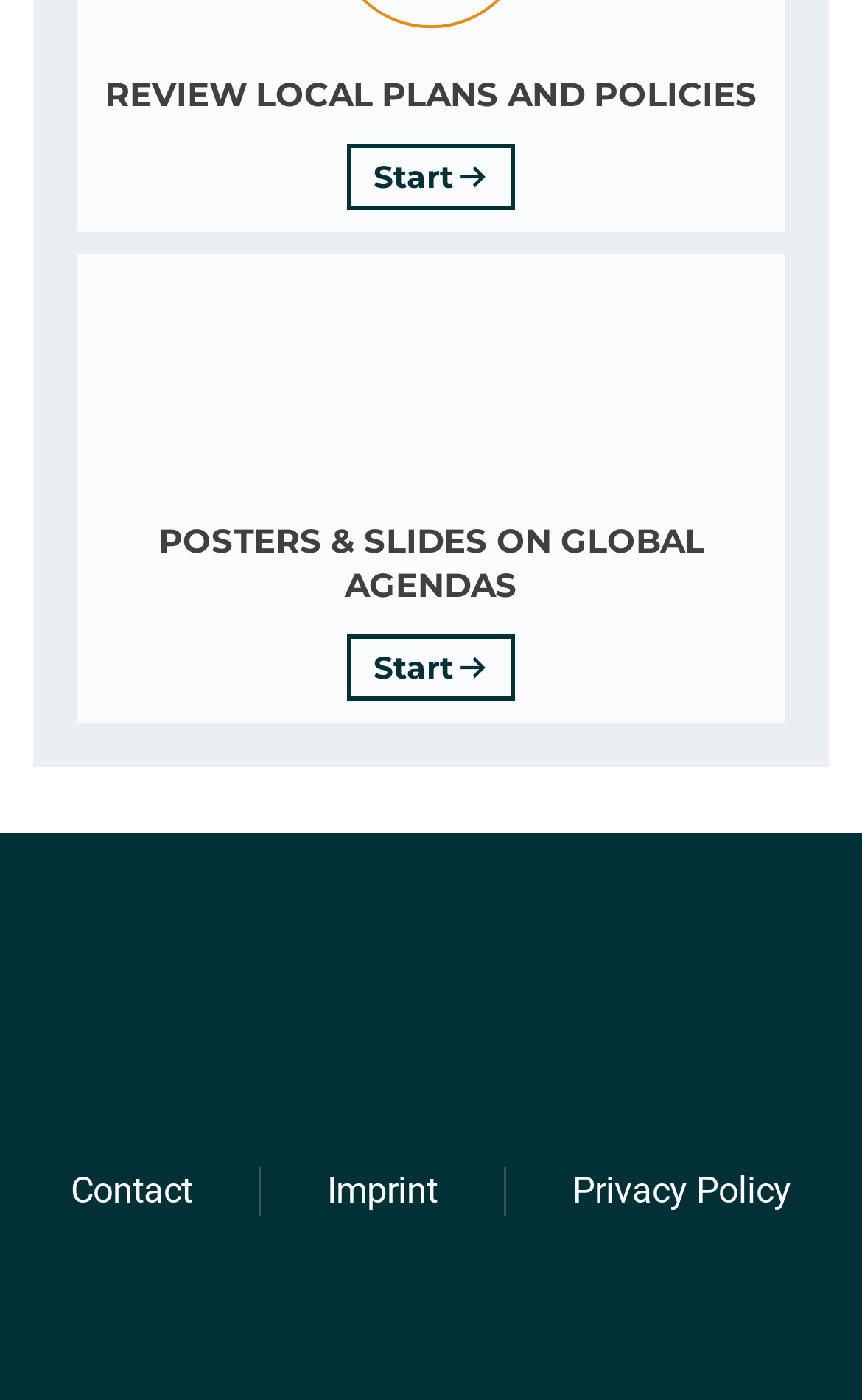Reply to the question with a single word or phrase:
What is the first global agenda topic?

POSTERS & SLIDES